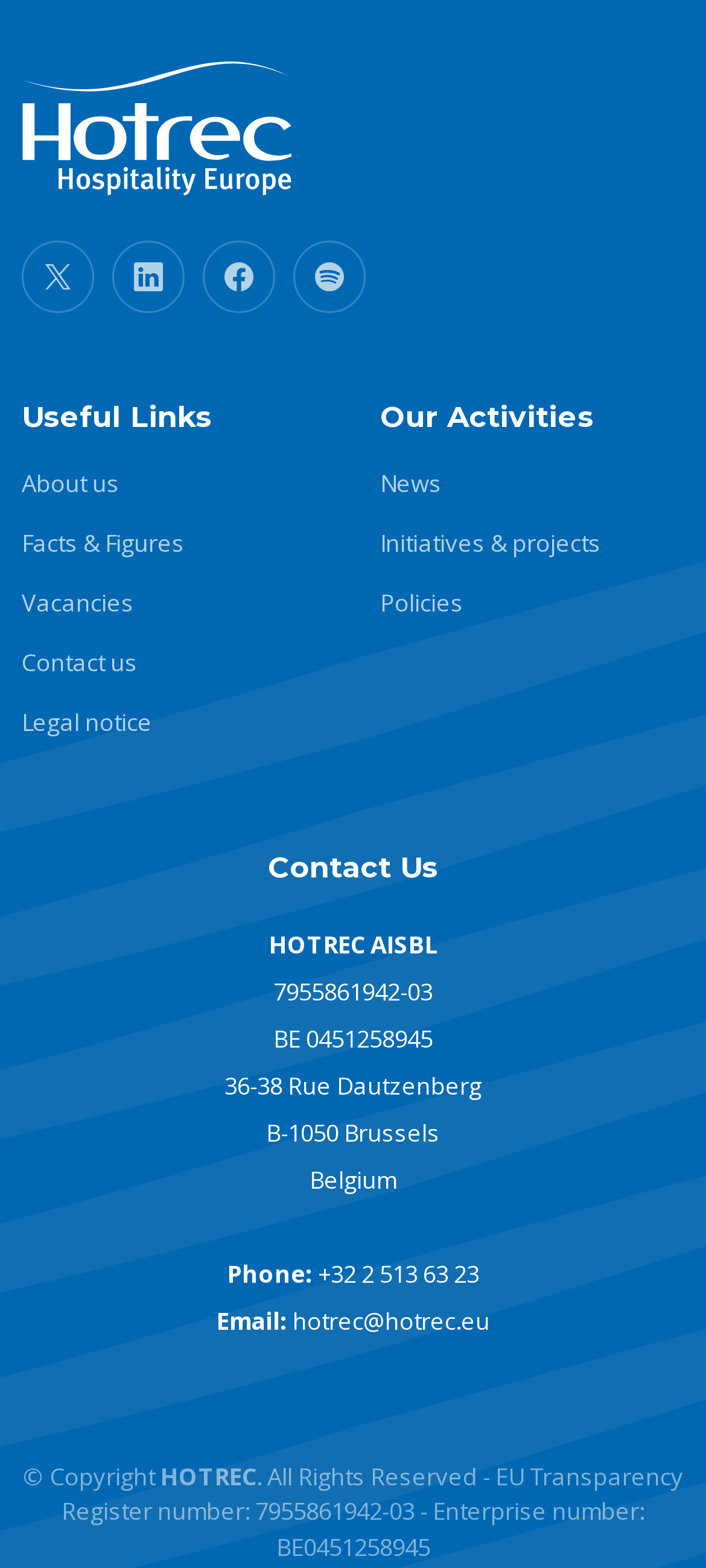Find the bounding box coordinates of the area that needs to be clicked in order to achieve the following instruction: "View News". The coordinates should be specified as four float numbers between 0 and 1, i.e., [left, top, right, bottom].

[0.538, 0.301, 0.626, 0.316]